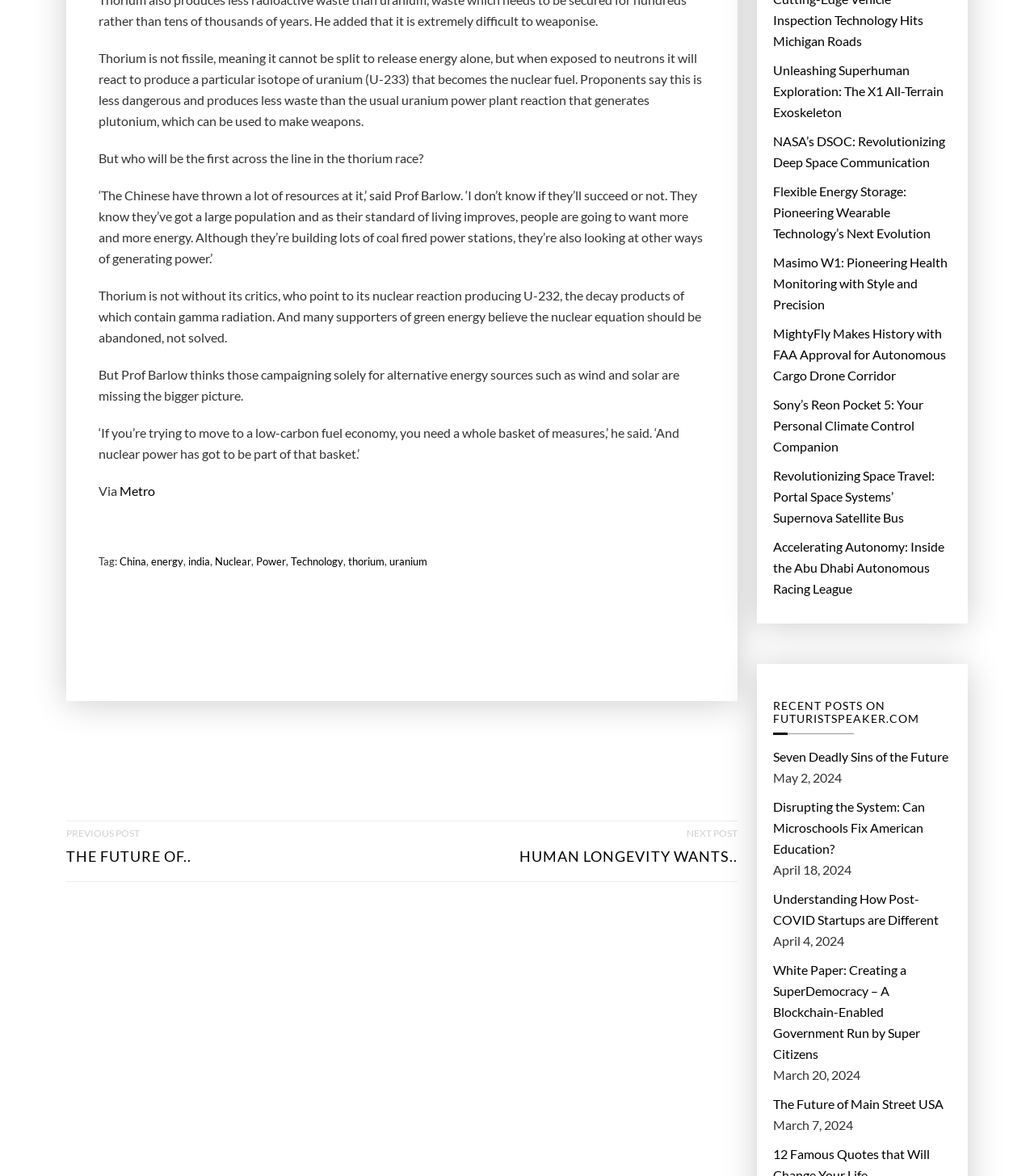Who is quoted in the article?
Based on the visual information, provide a detailed and comprehensive answer.

The article quotes Prof Barlow, who is discussing the potential of thorium as a nuclear fuel and its implications for energy production.